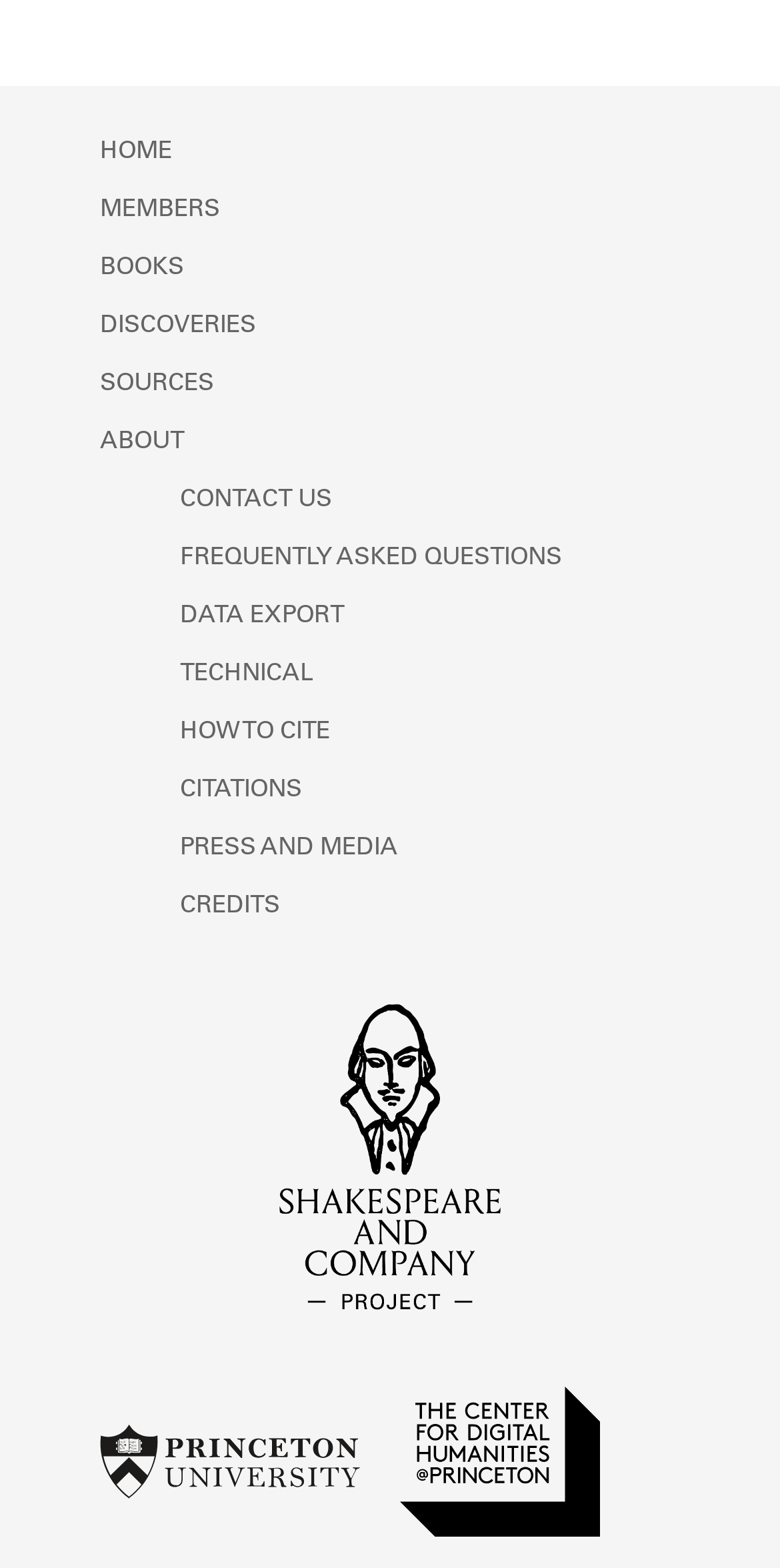Indicate the bounding box coordinates of the element that needs to be clicked to satisfy the following instruction: "visit Shakespeare and Company Project". The coordinates should be four float numbers between 0 and 1, i.e., [left, top, right, bottom].

[0.321, 0.623, 0.679, 0.859]